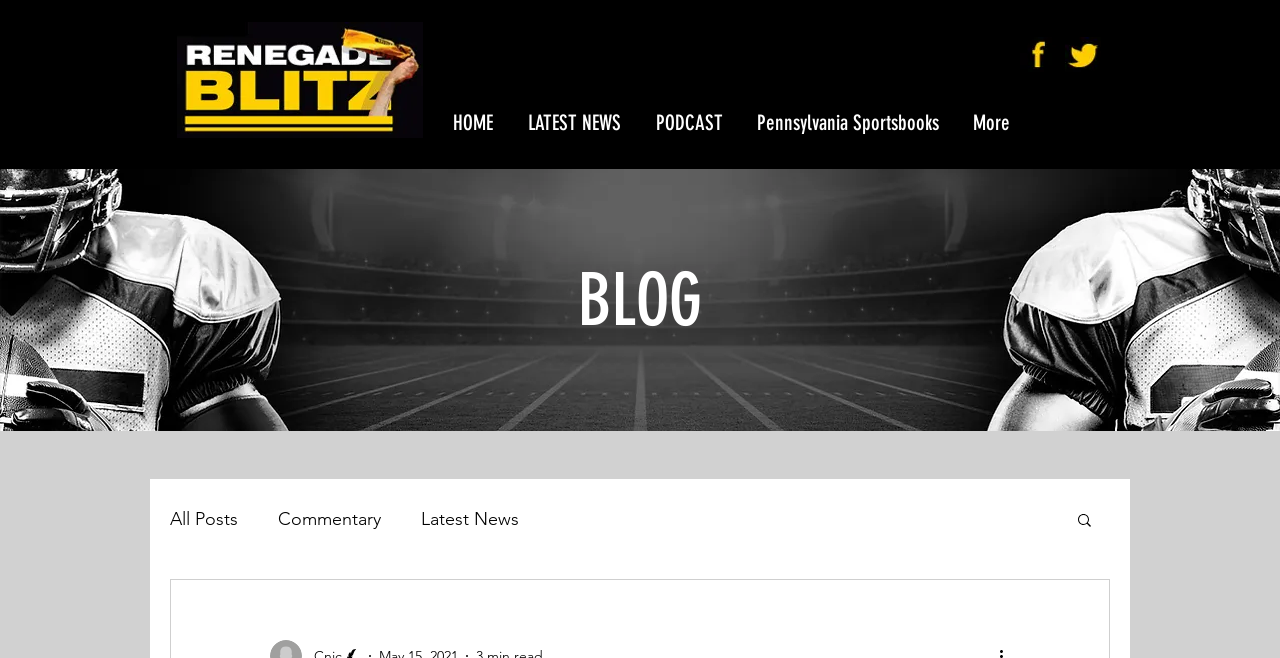What is the text of the first link in the navigation menu?
Please provide a single word or phrase as the answer based on the screenshot.

HOME